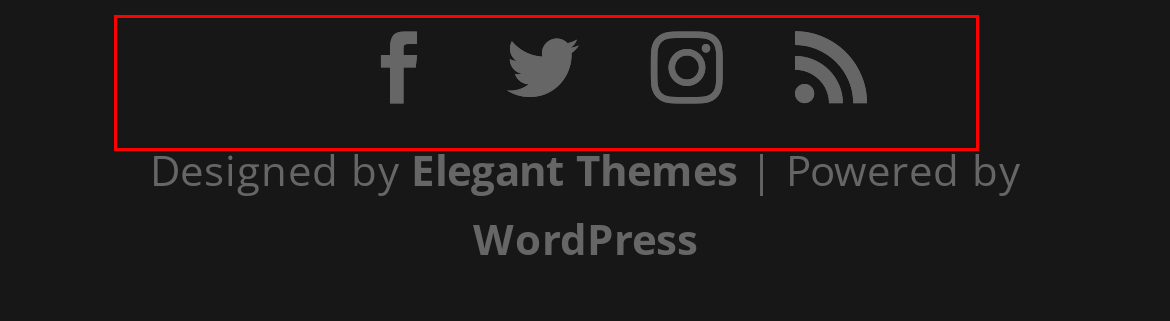Review the screenshot of a webpage containing a red bounding box around an element. Select the description that best matches the new webpage after clicking the highlighted element. The options are:
A. Форекс Обучение - Revolution Global TV
B. Actualizar Archivos Dll - Revolution Global TV
C. BATMANTOTO > Situs Toto 4D Prediksi Jitu & Toto Slot Gacor Tahun 2024
D. Shockrooms Free Chat Rooms ・Shockrooms.com
E. GG bet - Revolution Global TV
F. Windows - Revolution Global TV
G. Livesexcams Review 2022 - Revolution Global TV
H. Marriage Certificate Process - Revolution Global TV

C